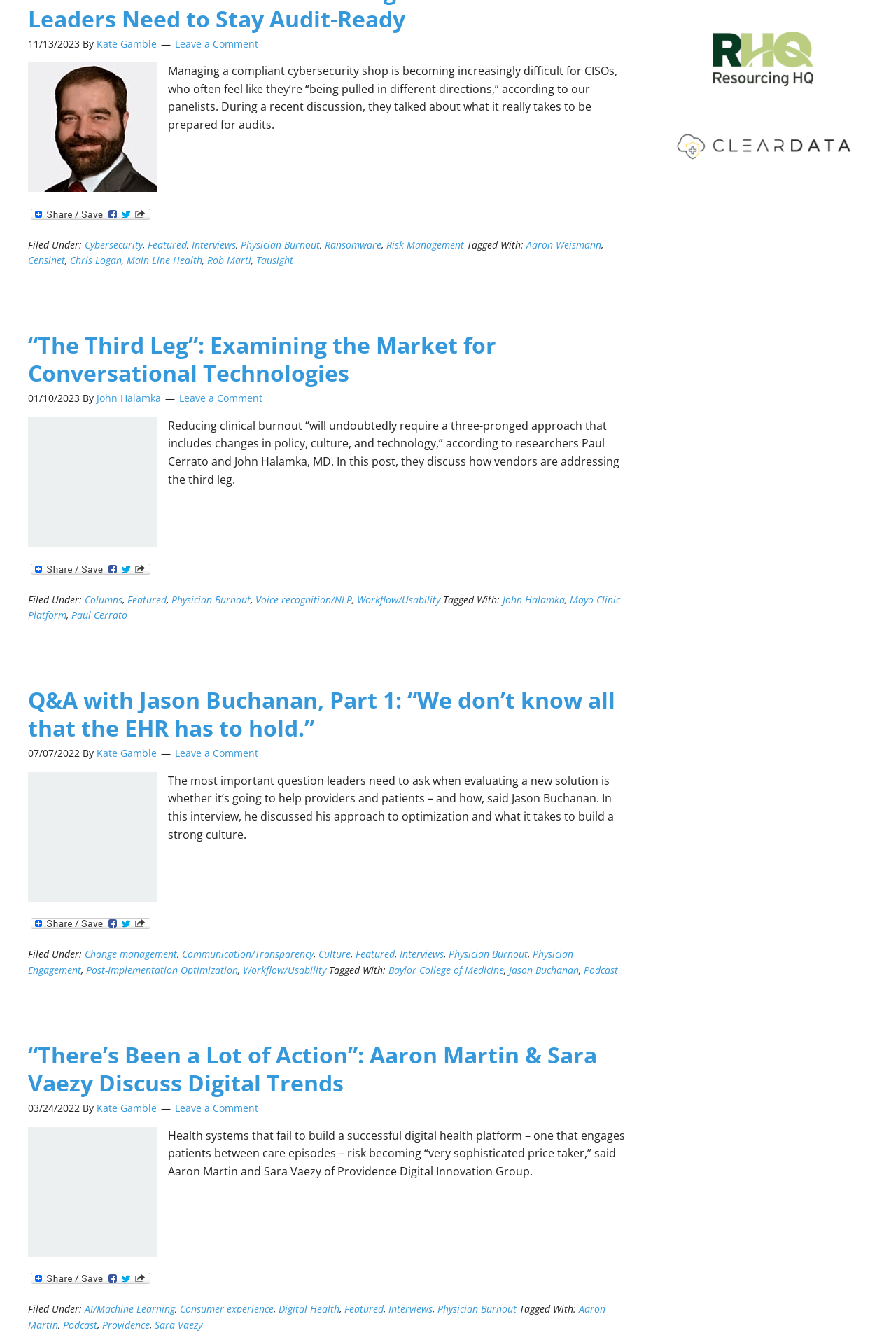Please give a concise answer to this question using a single word or phrase: 
What is the topic of the second article?

Conversational Technologies